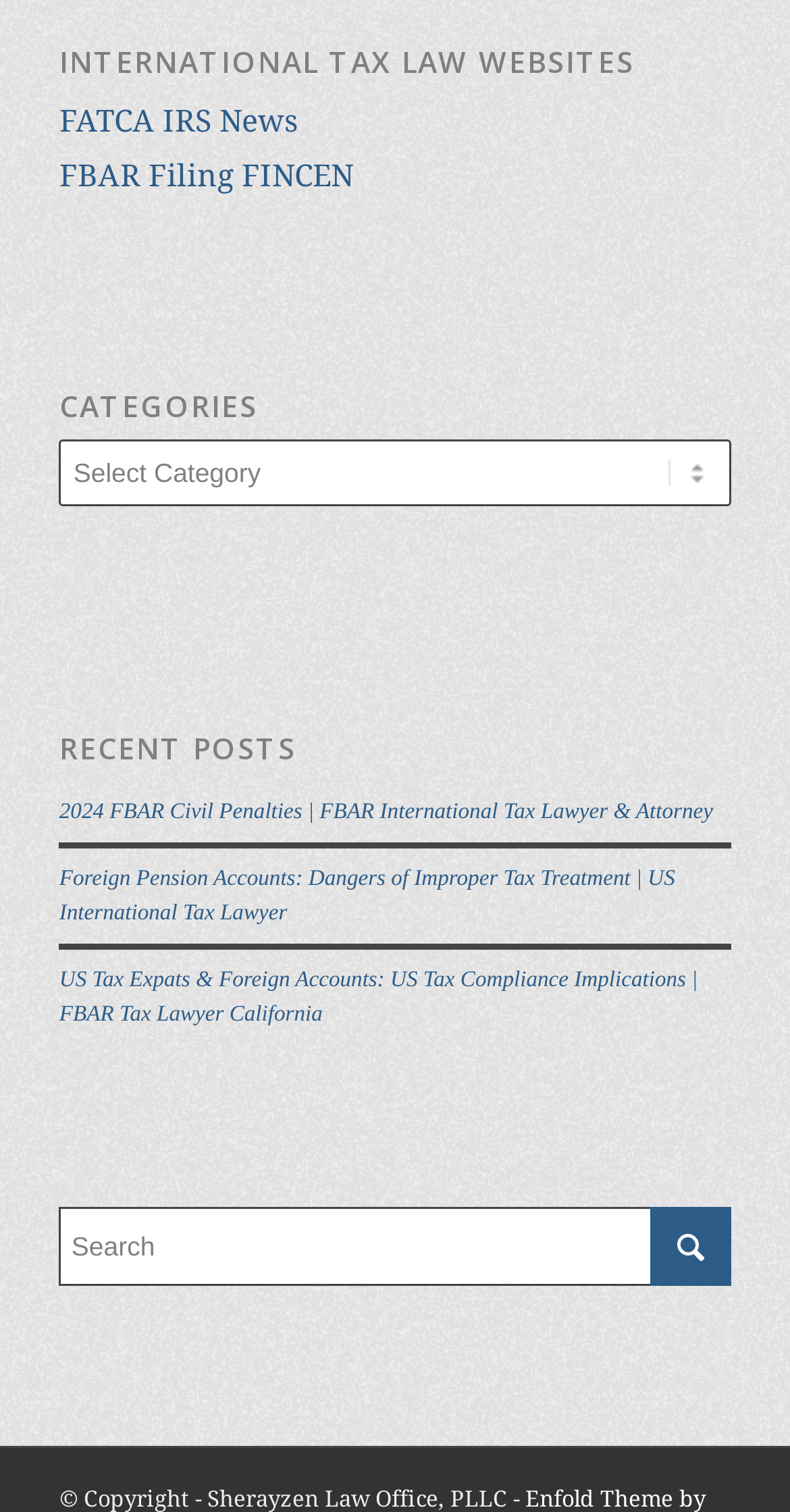Locate the bounding box coordinates of the area that needs to be clicked to fulfill the following instruction: "View the blog post about creating a functional kitchen layout". The coordinates should be in the format of four float numbers between 0 and 1, namely [left, top, right, bottom].

None